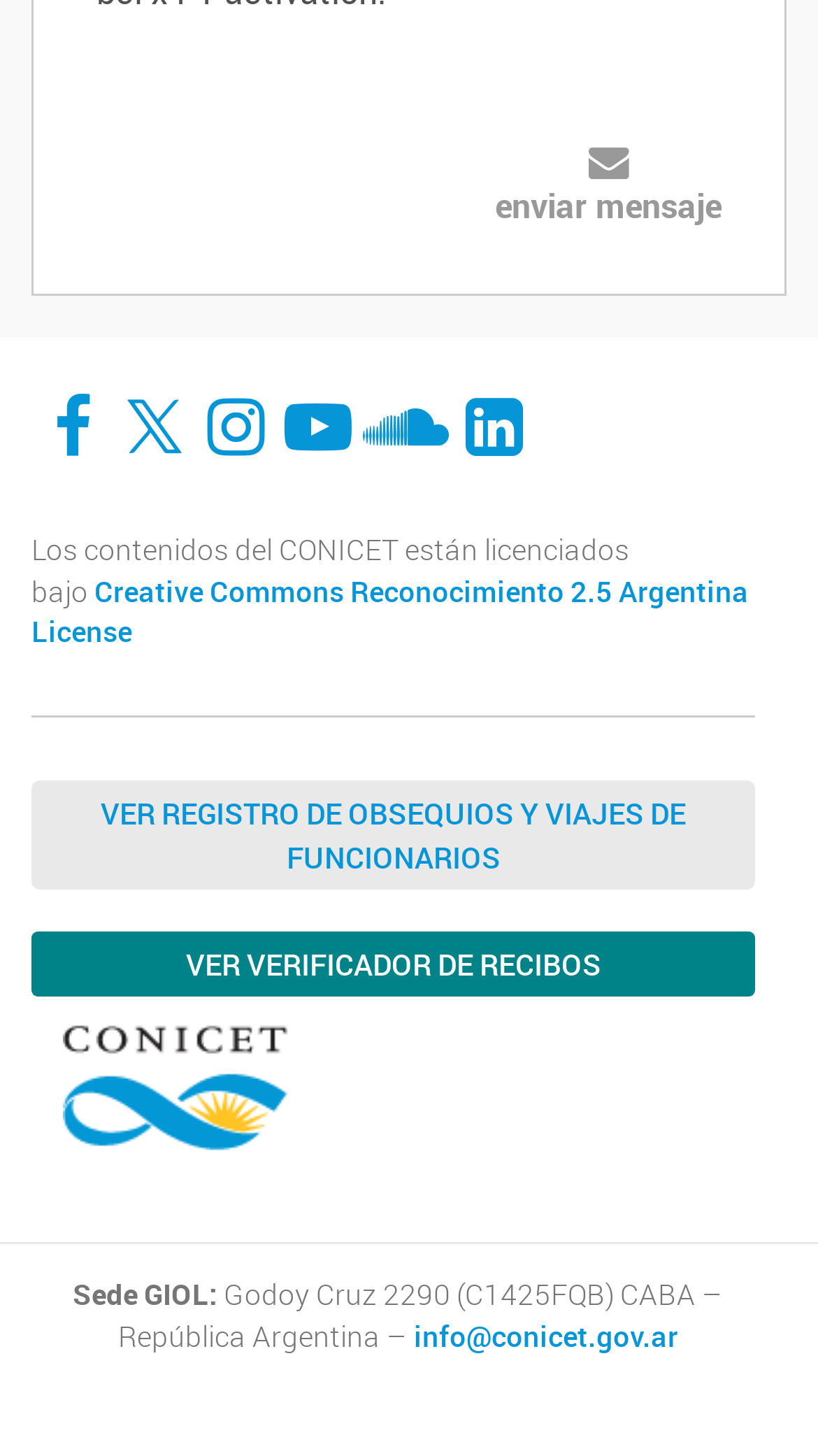What is the license for CONICET's contents?
Using the image, answer in one word or phrase.

Creative Commons Reconocimiento 2.5 Argentina License